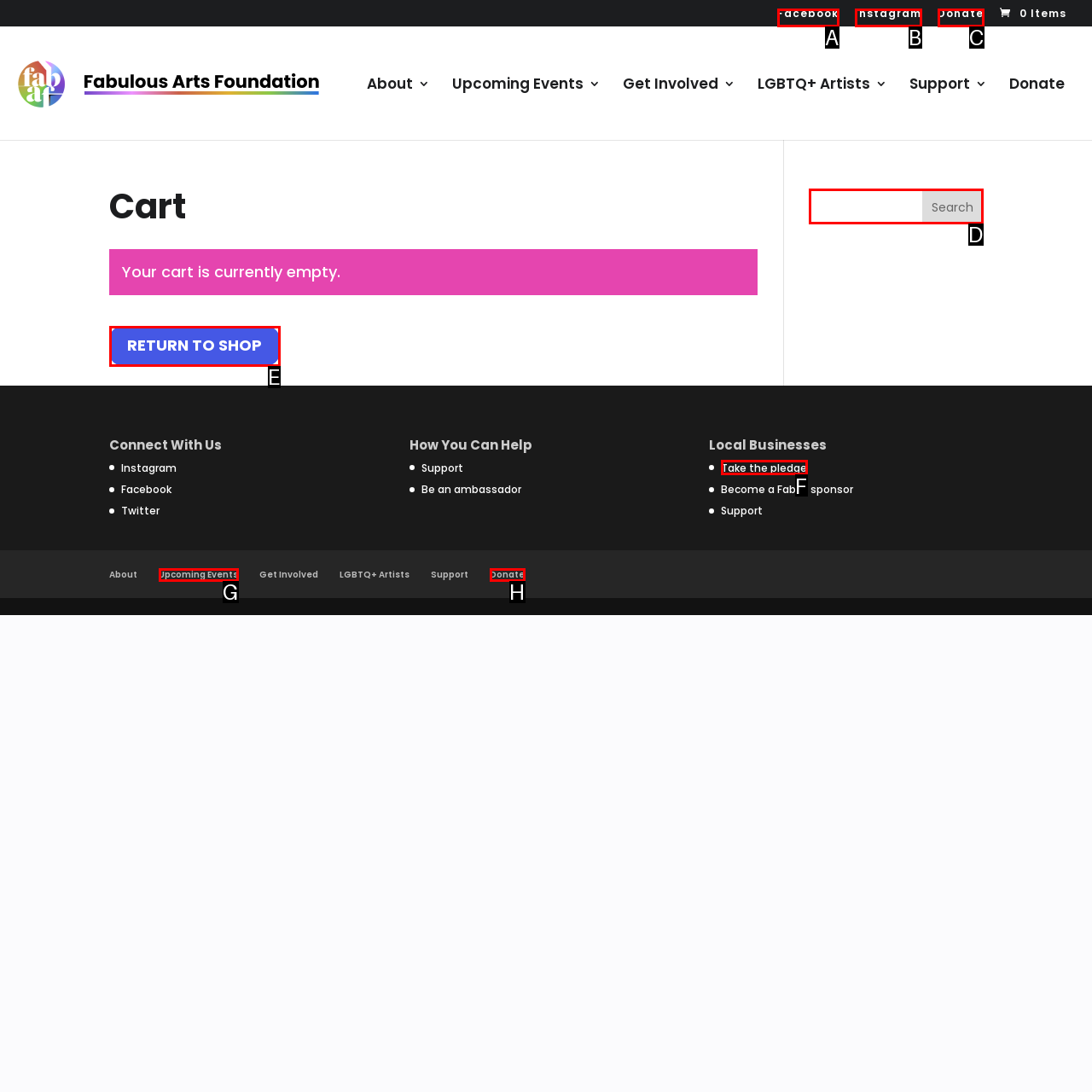Identify the HTML element to click to execute this task: Search for something Respond with the letter corresponding to the proper option.

D